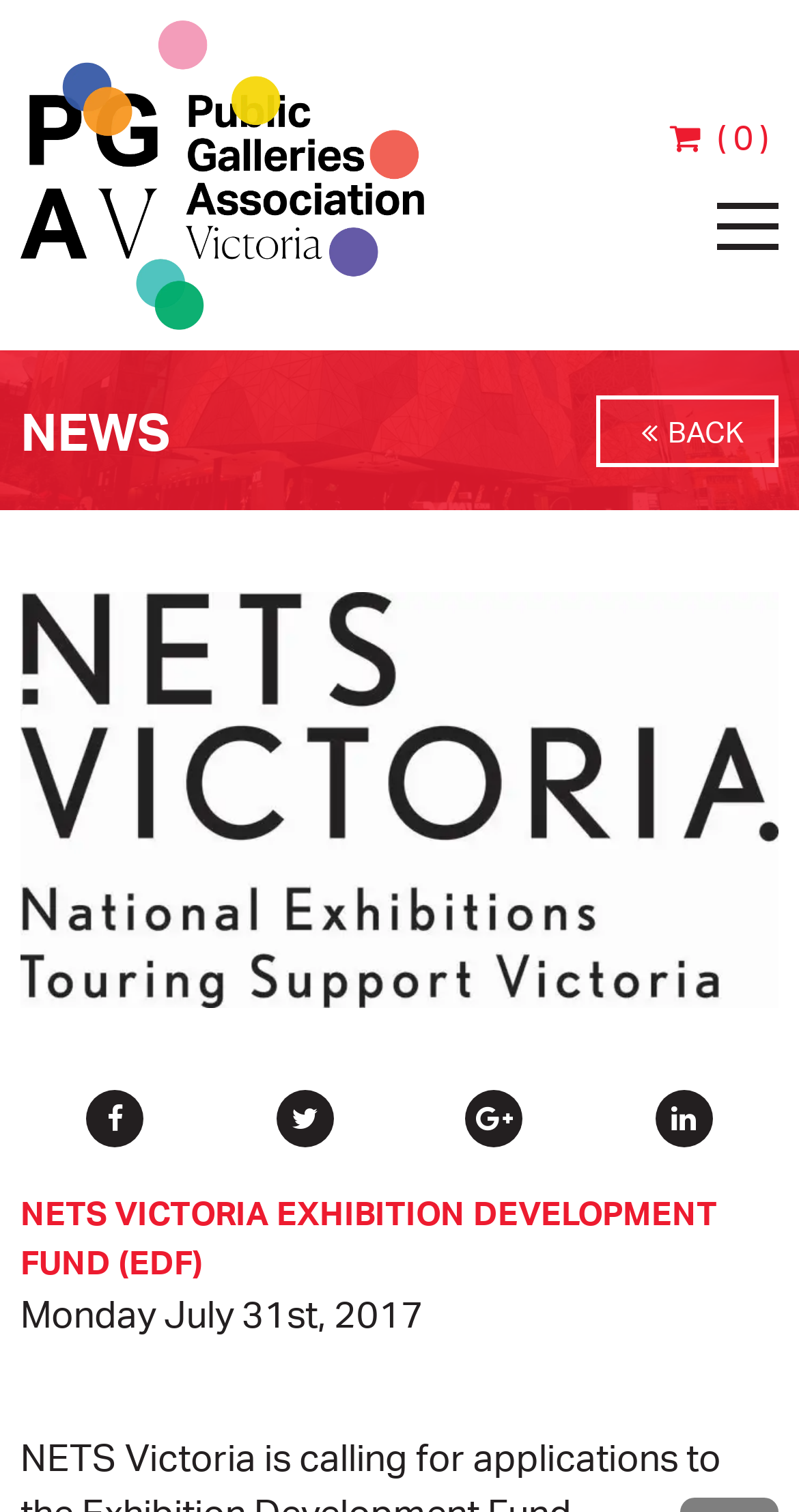Bounding box coordinates must be specified in the format (top-left x, top-left y, bottom-right x, bottom-right y). All values should be floating point numbers between 0 and 1. What are the bounding box coordinates of the UI element described as: News Archive

[0.103, 0.834, 0.949, 0.893]